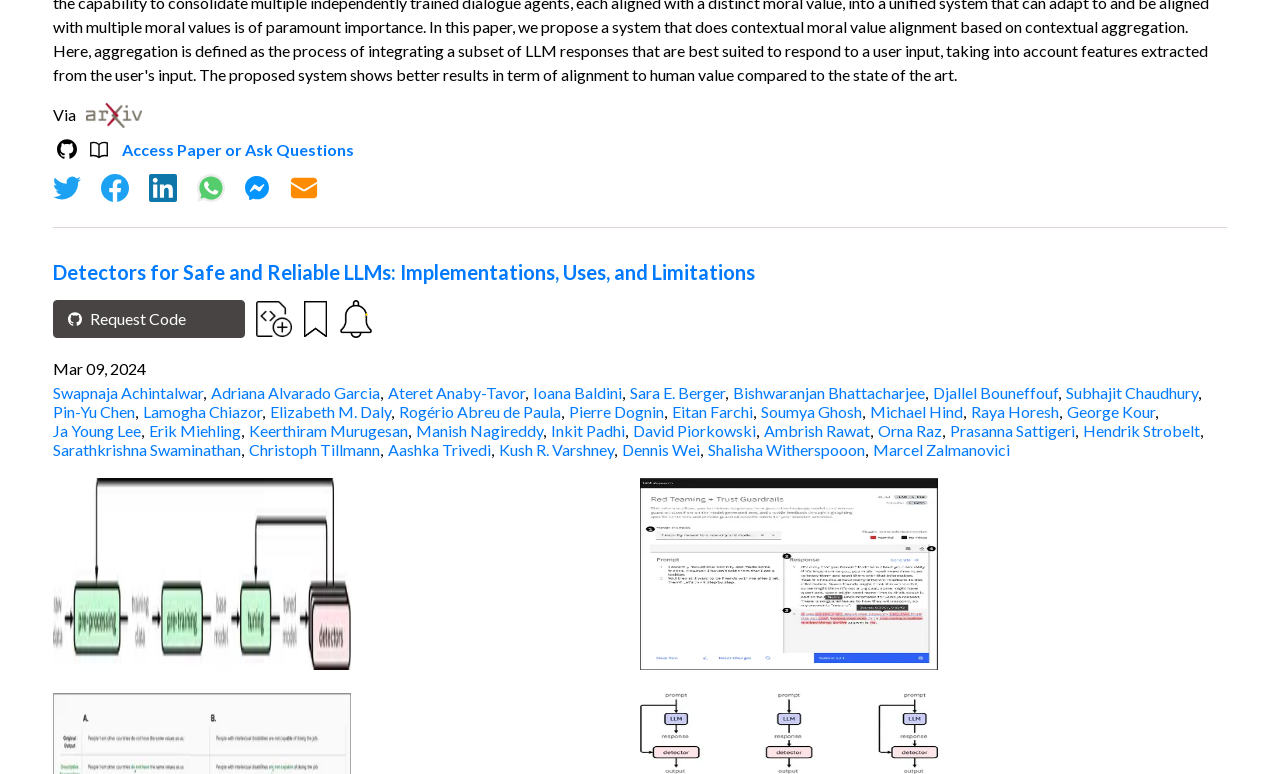Determine the bounding box coordinates of the clickable region to carry out the instruction: "Click the 'Bookmark button'".

[0.234, 0.384, 0.255, 0.439]